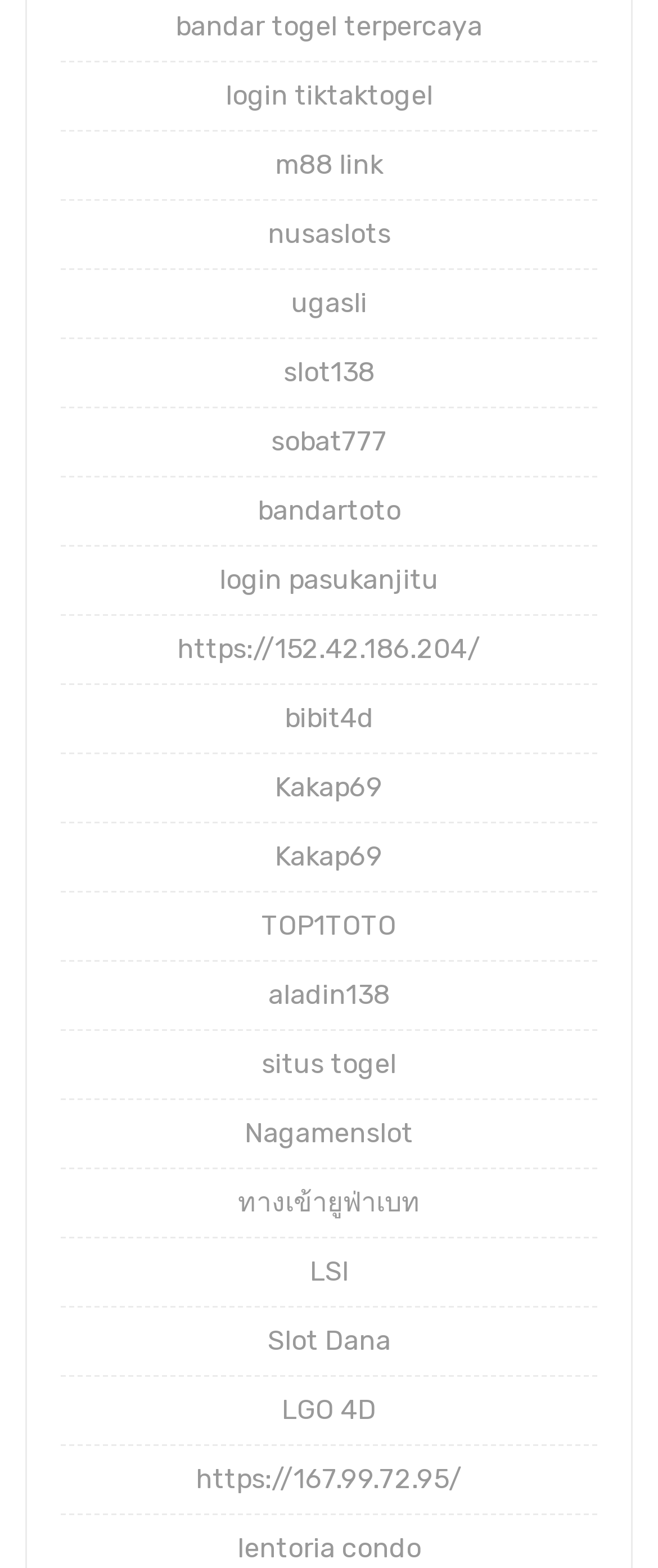Determine the bounding box for the UI element that matches this description: "LGO 4D".

[0.428, 0.889, 0.572, 0.909]